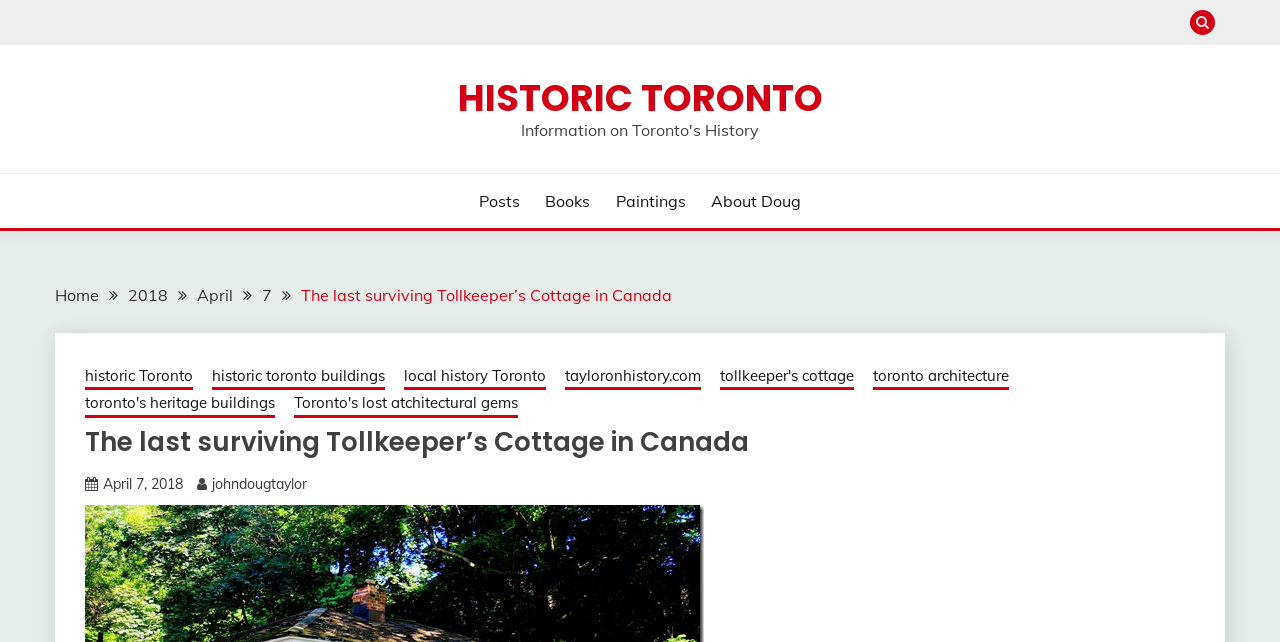Determine the bounding box coordinates for the UI element matching this description: "Toronto's lost atchitectural gems".

[0.23, 0.611, 0.405, 0.651]